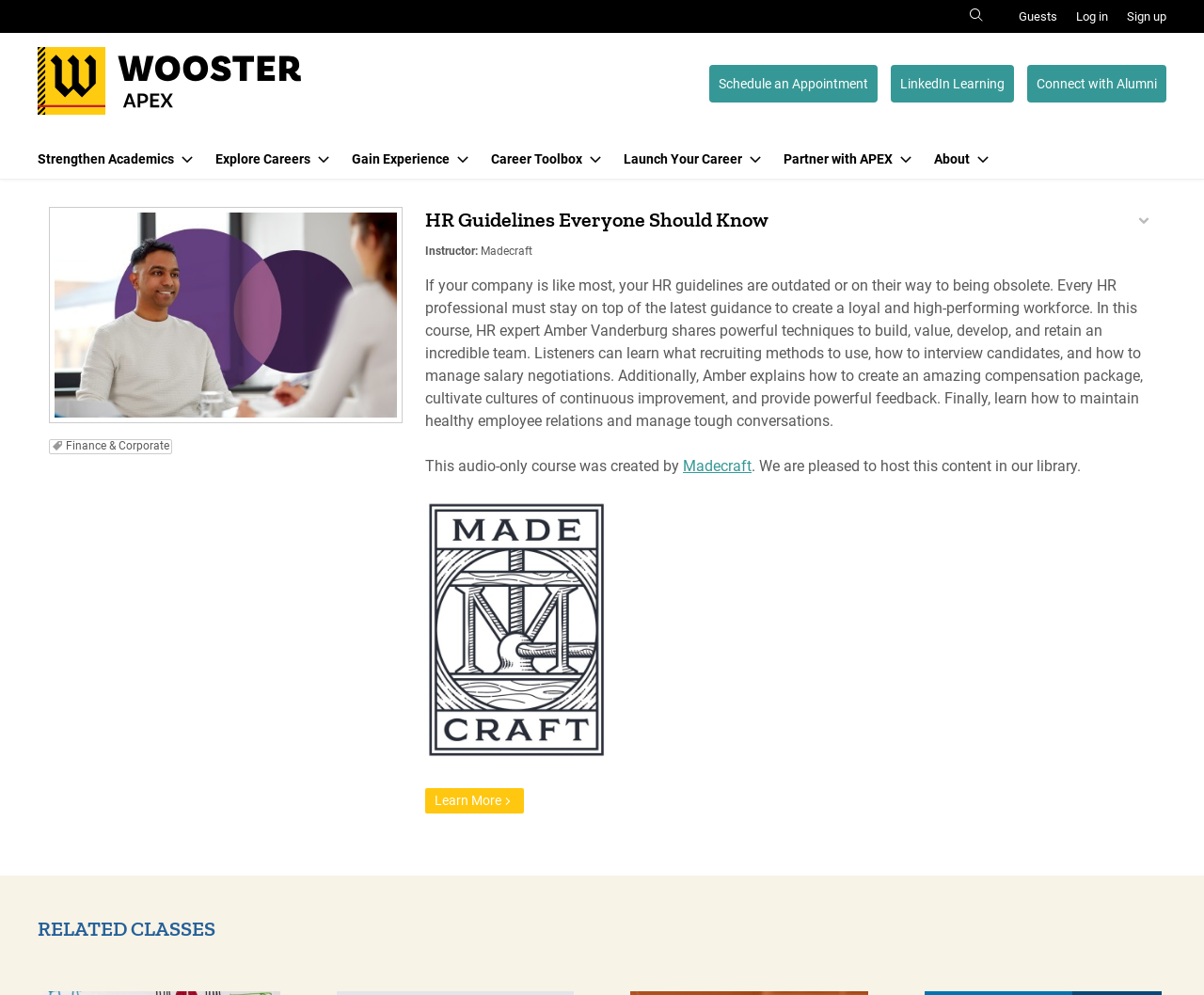Determine the bounding box coordinates for the area that should be clicked to carry out the following instruction: "Get more information about the kde-core-devel mailing list".

None